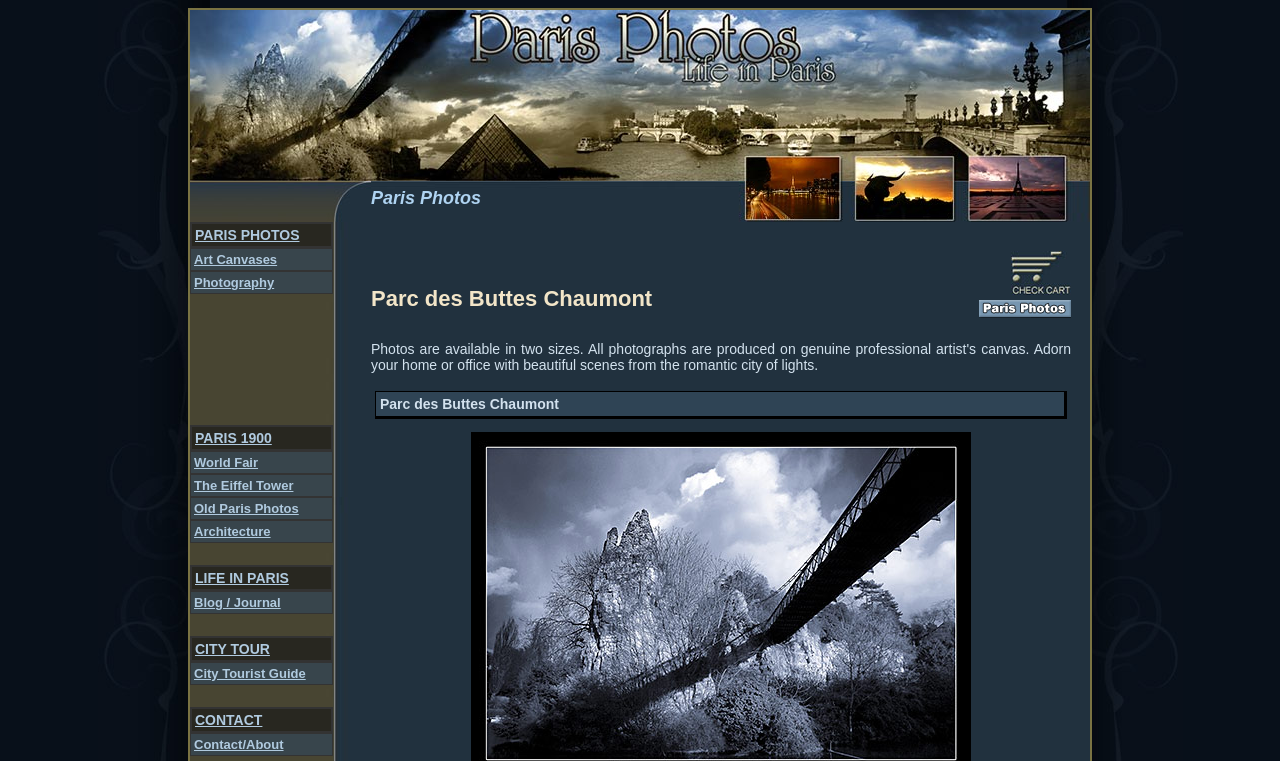Please find the bounding box coordinates (top-left x, top-left y, bottom-right x, bottom-right y) in the screenshot for the UI element described as follows: alt="Parc des Buttes Chaumont"

[0.79, 0.378, 0.837, 0.399]